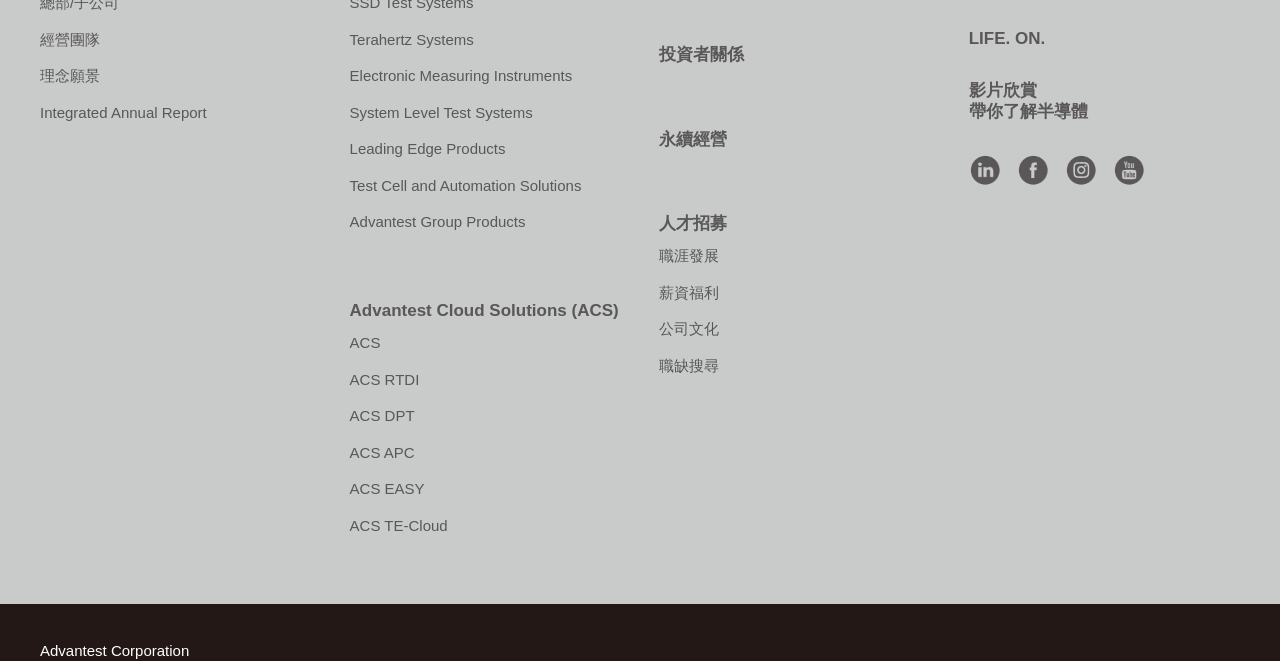Identify the bounding box coordinates of the area that should be clicked in order to complete the given instruction: "Follow Advantest on 'LinkedIn'". The bounding box coordinates should be four float numbers between 0 and 1, i.e., [left, top, right, bottom].

[0.757, 0.233, 0.782, 0.281]